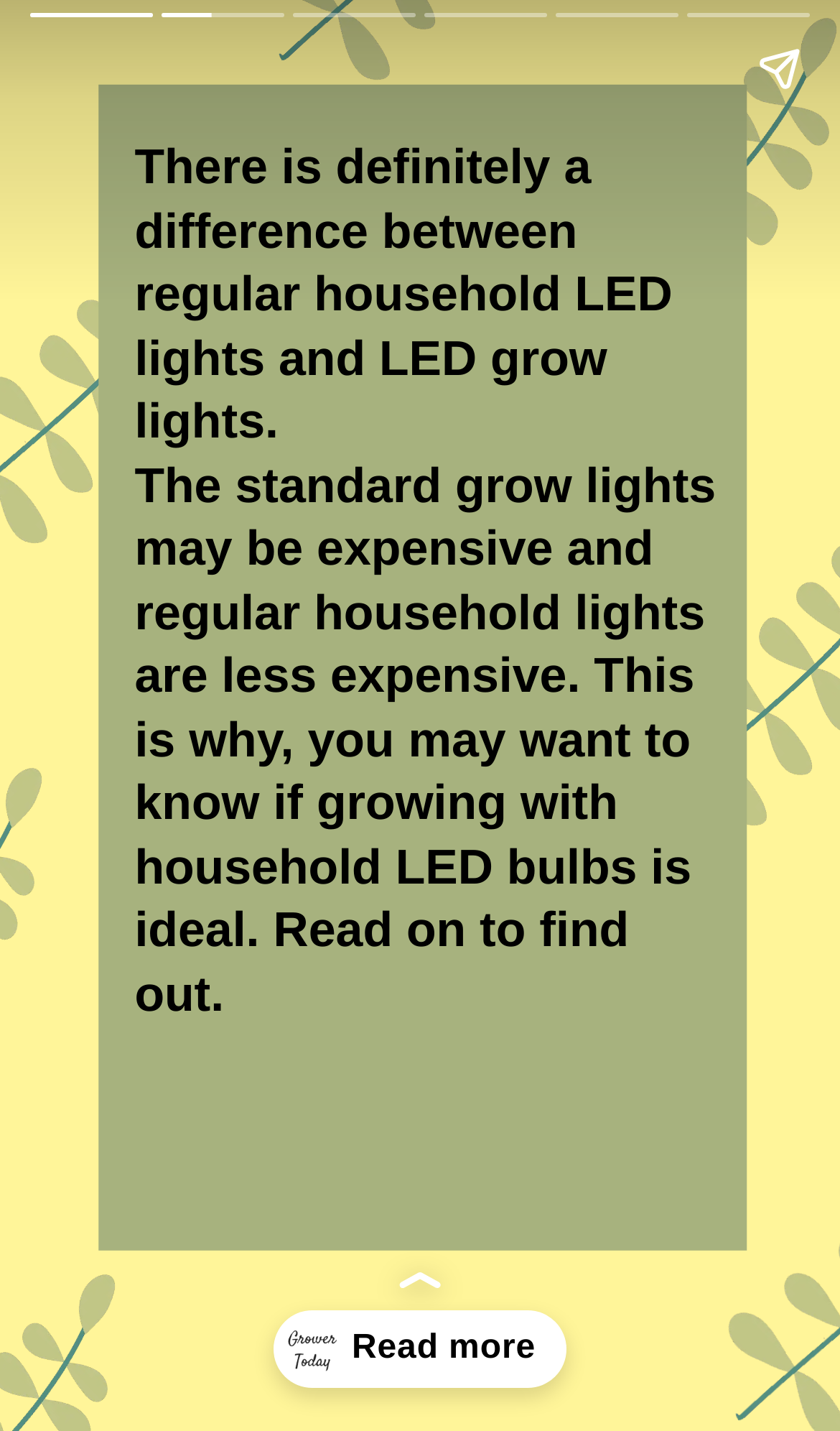What is the position of the 'Share story' button?
Using the image as a reference, deliver a detailed and thorough answer to the question.

Based on the bounding box coordinates, the 'Share story' button is located at the top right corner of the webpage, with its y1 and y2 coordinates being 0.012 and 0.084 respectively.